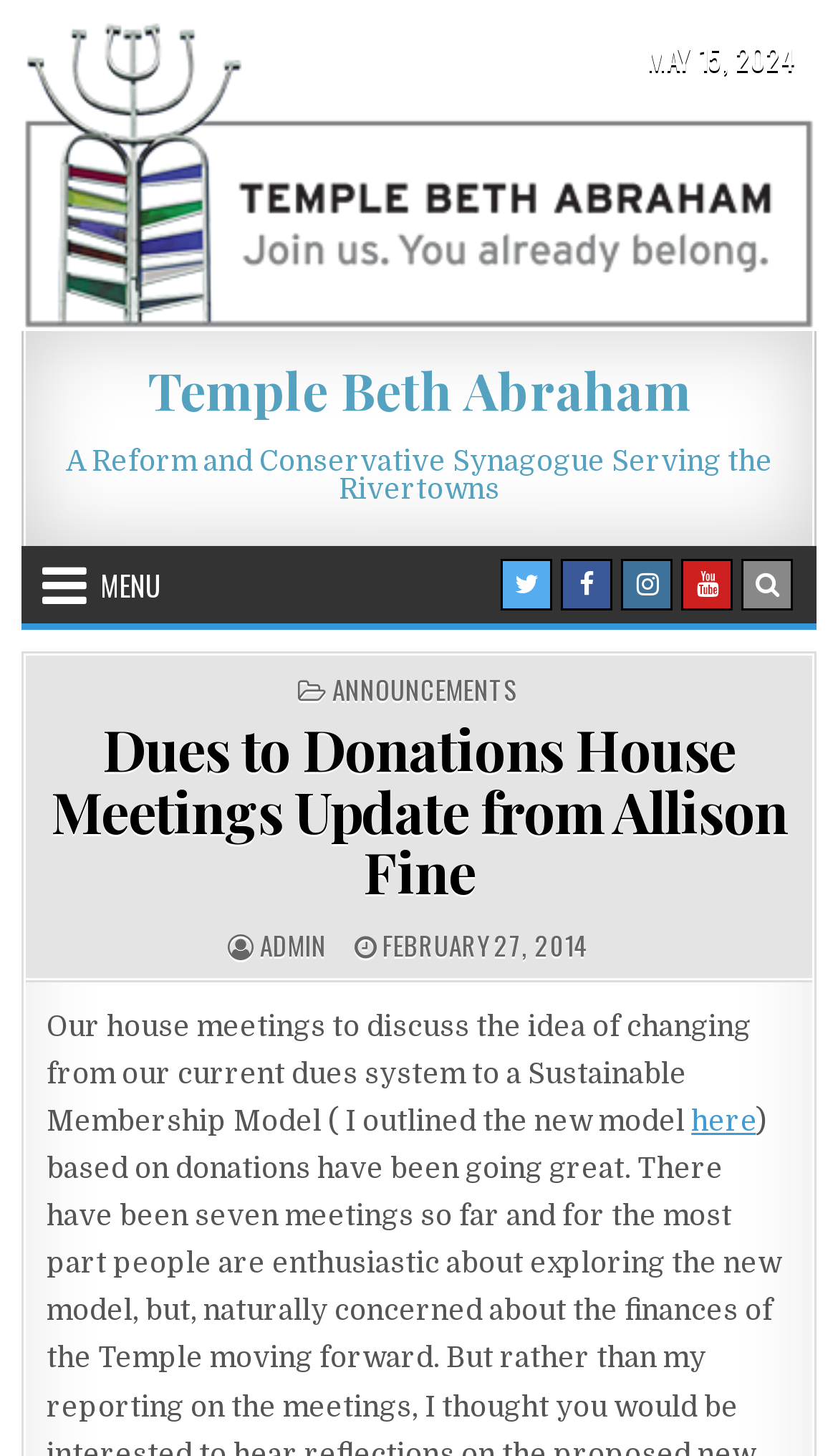Answer in one word or a short phrase: 
What is the category of the post?

ANNOUNCEMENTS